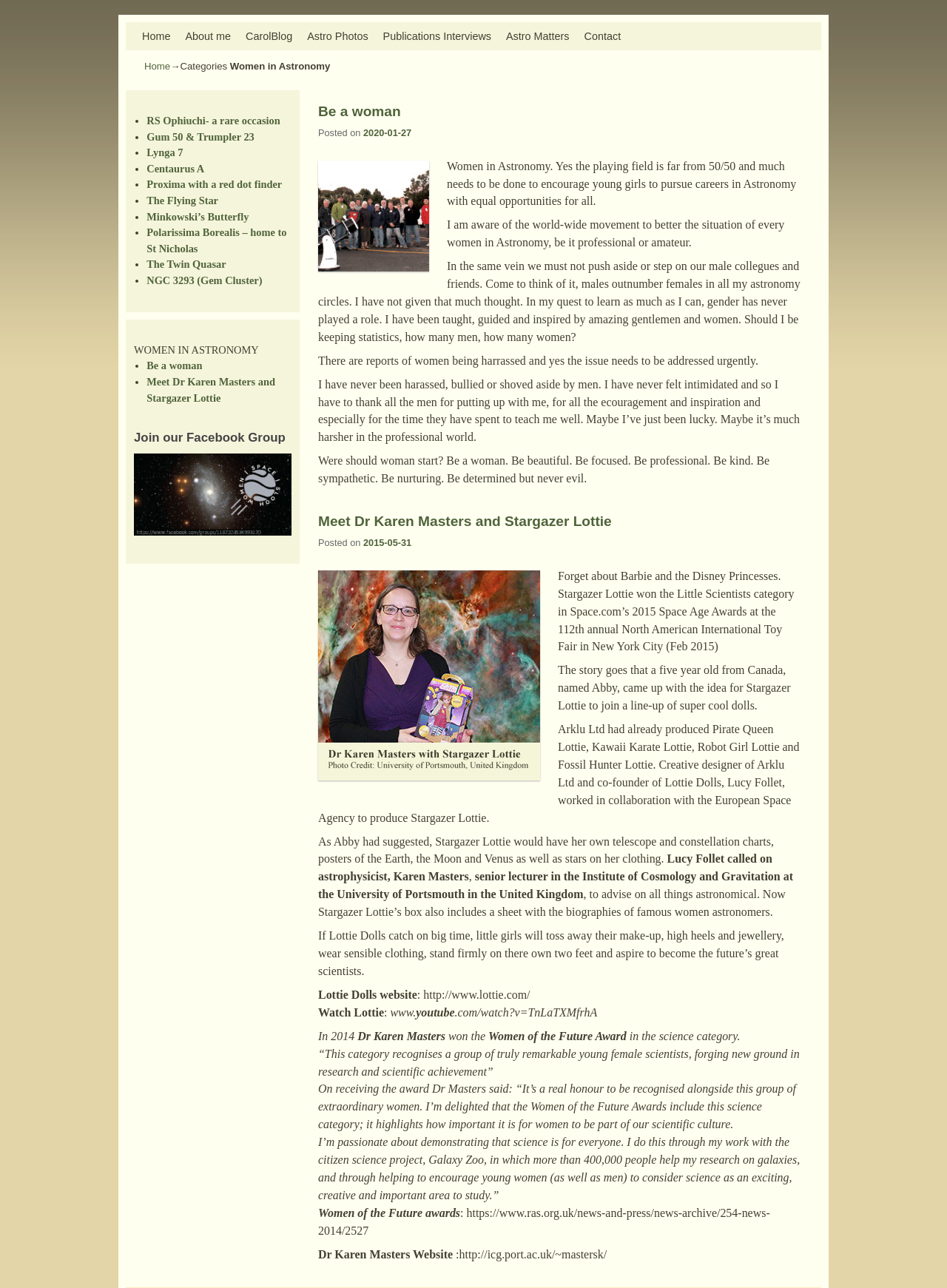Show me the bounding box coordinates of the clickable region to achieve the task as per the instruction: "Read the article 'Be a woman'".

[0.336, 0.079, 0.848, 0.096]